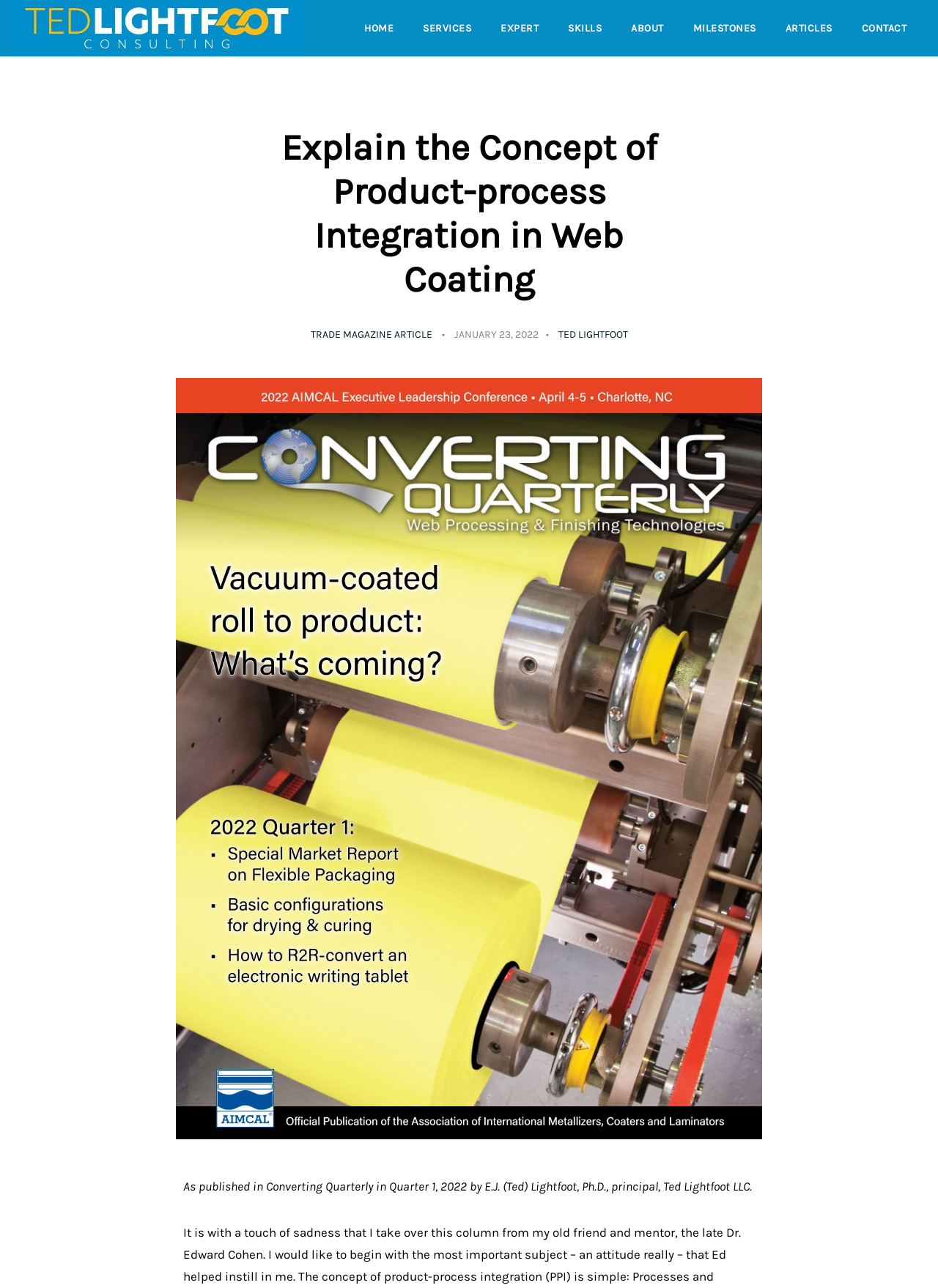Provide the bounding box coordinates of the area you need to click to execute the following instruction: "go to home page".

[0.377, 0.009, 0.431, 0.035]